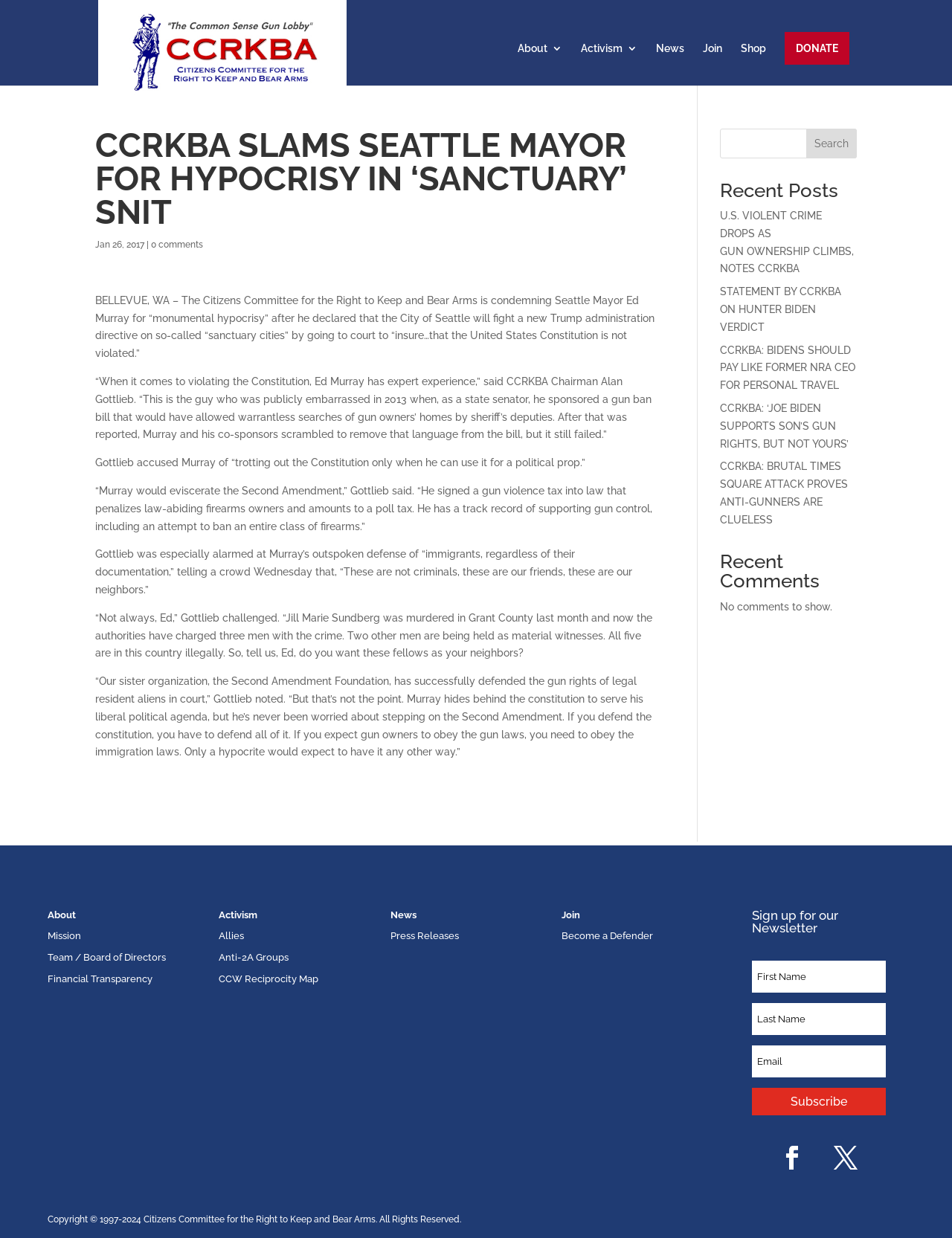How many recent posts are listed?
Give a comprehensive and detailed explanation for the question.

I found the answer by counting the number of links listed under the 'Recent Posts' heading, which are 5 in total.